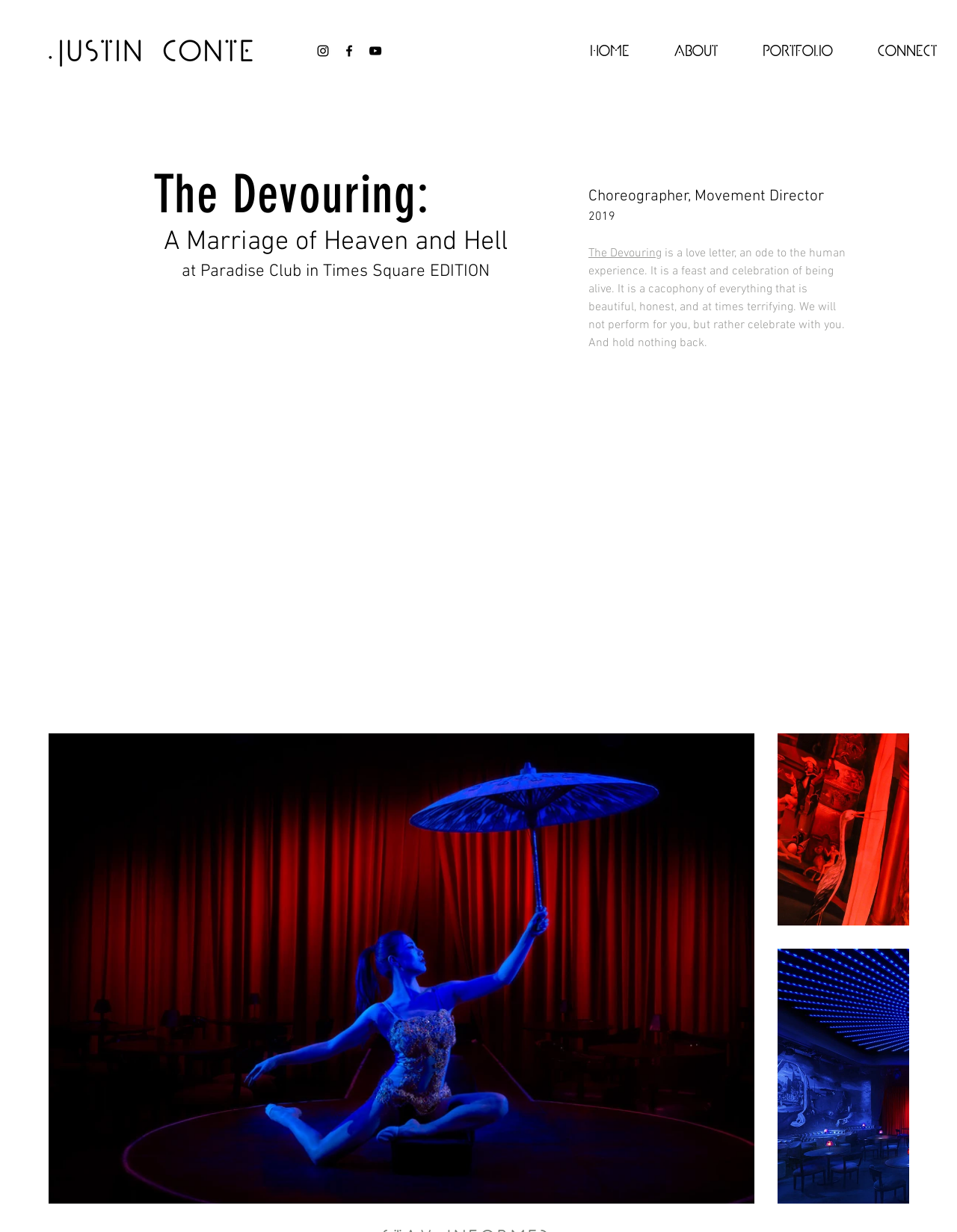Find the bounding box coordinates for the HTML element specified by: "About".

[0.67, 0.026, 0.762, 0.056]